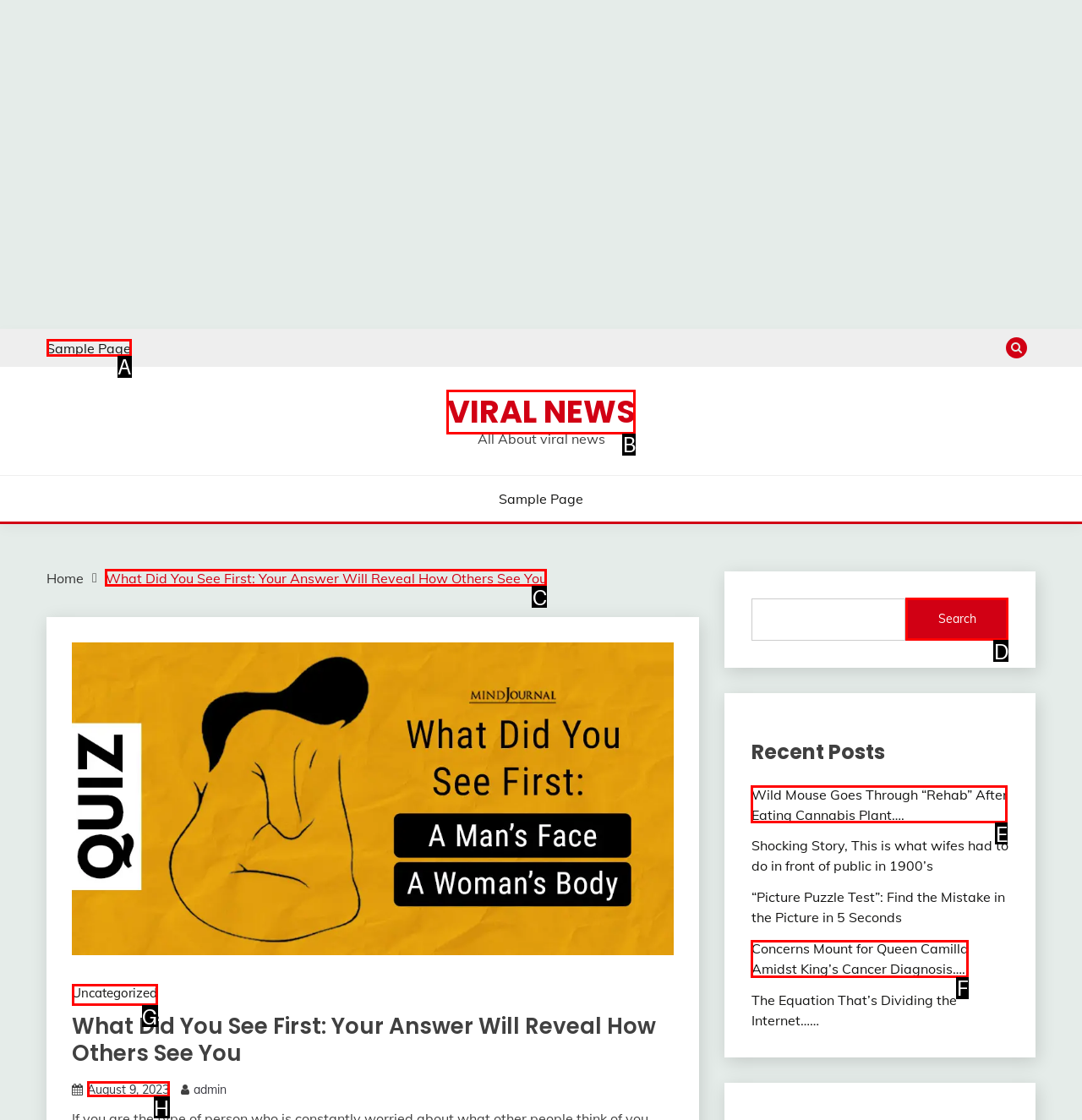Choose the option that matches the following description: Uncategorized
Answer with the letter of the correct option.

G